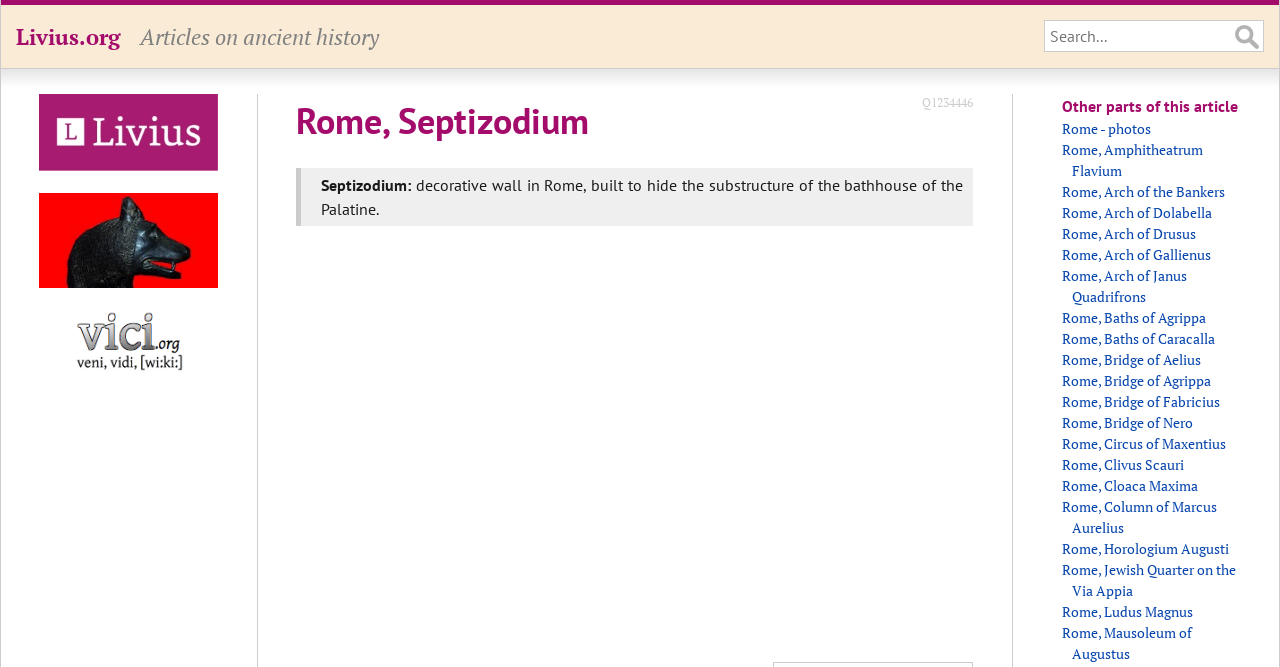Identify the bounding box coordinates of the element that should be clicked to fulfill this task: "Visit Livius Onderwijs". The coordinates should be provided as four float numbers between 0 and 1, i.e., [left, top, right, bottom].

[0.031, 0.234, 0.17, 0.262]